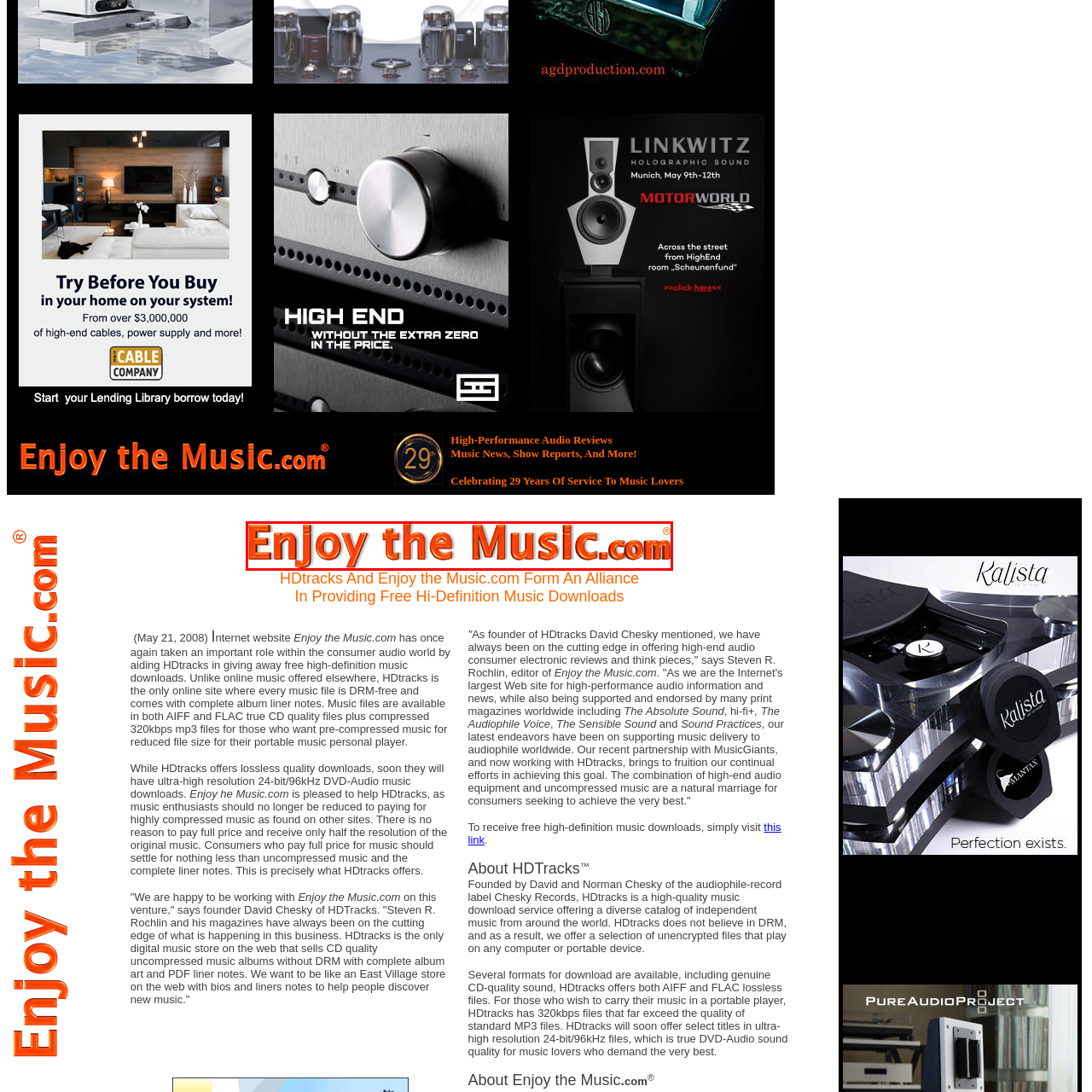Direct your attention to the part of the image marked by the red boundary and give a detailed response to the following question, drawing from the image: What symbol accompanies the website's name?

The logo displays the website's name in bold, orange letters, accompanied by a registered trademark symbol, indicating its established presence in the audiophile community.